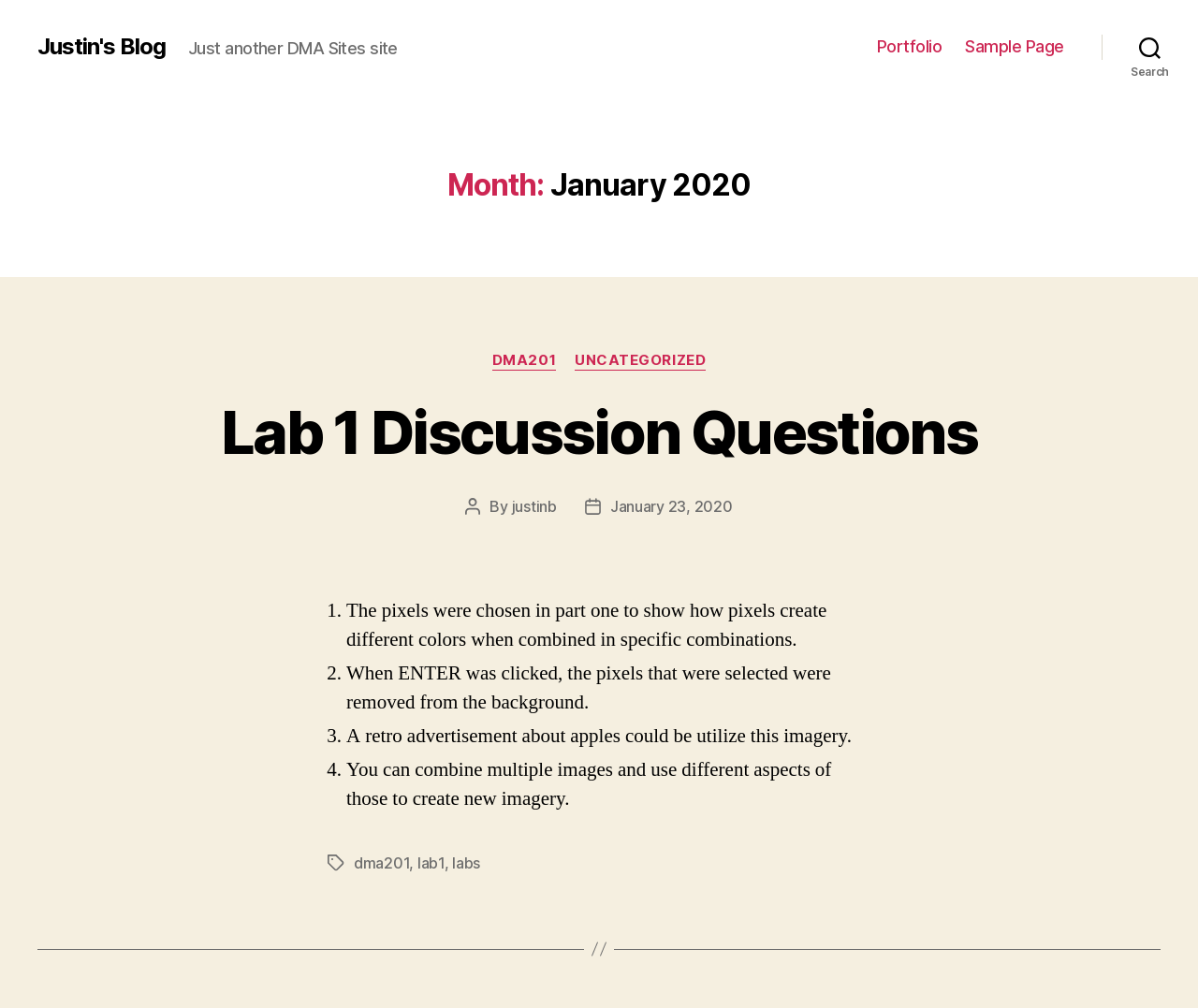Using the information from the screenshot, answer the following question thoroughly:
What is the author of the post 'Lab 1 Discussion Questions'?

The author of the post 'Lab 1 Discussion Questions' can be found by looking at the 'Post author' section, where it says 'By justinb'.